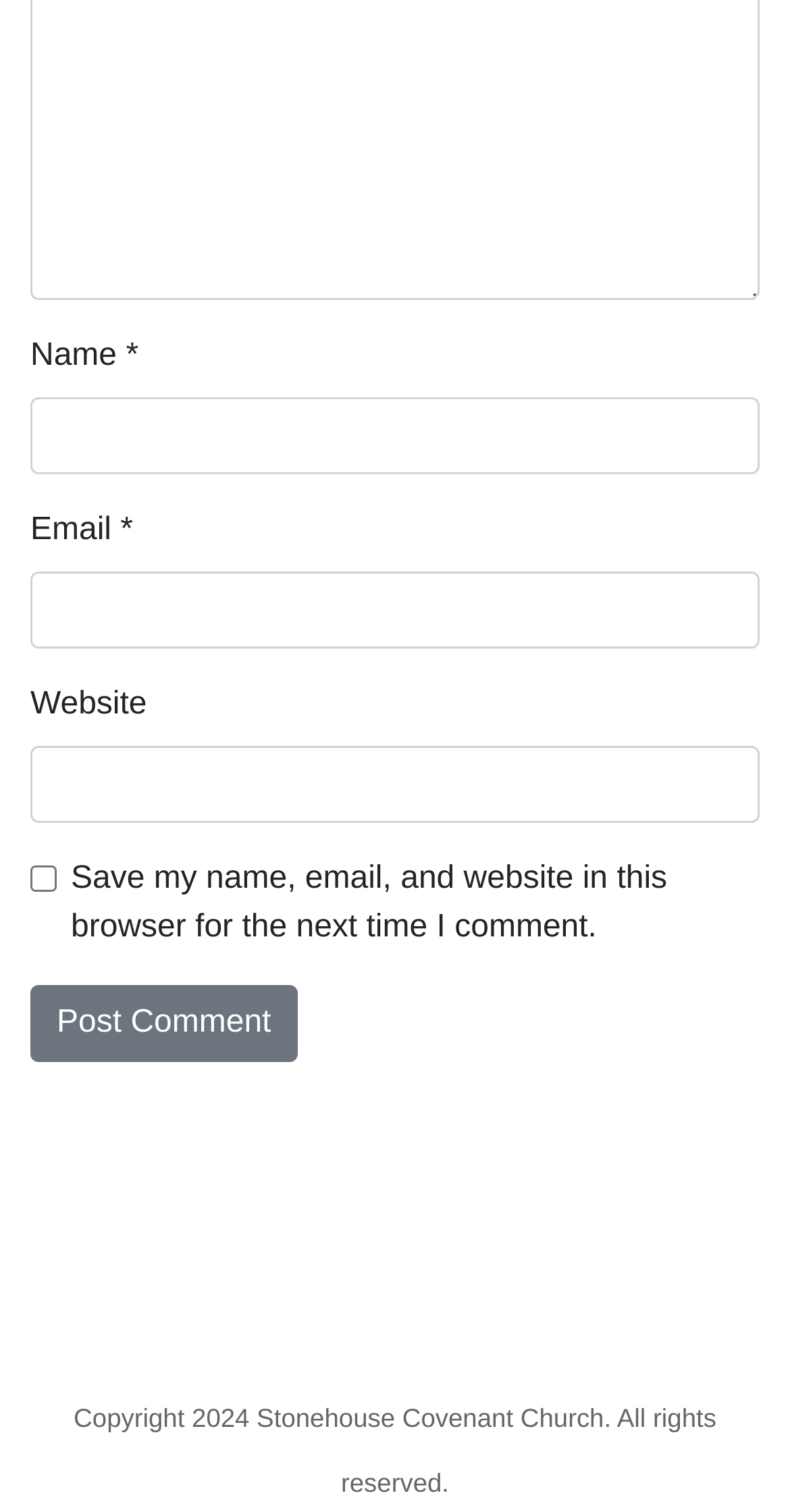Given the description: "parent_node: Name * name="author"", determine the bounding box coordinates of the UI element. The coordinates should be formatted as four float numbers between 0 and 1, [left, top, right, bottom].

[0.038, 0.263, 0.962, 0.314]